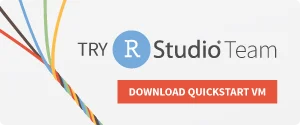What is the purpose of the call-to-action button?
Please provide a single word or phrase based on the screenshot.

To download a virtual machine